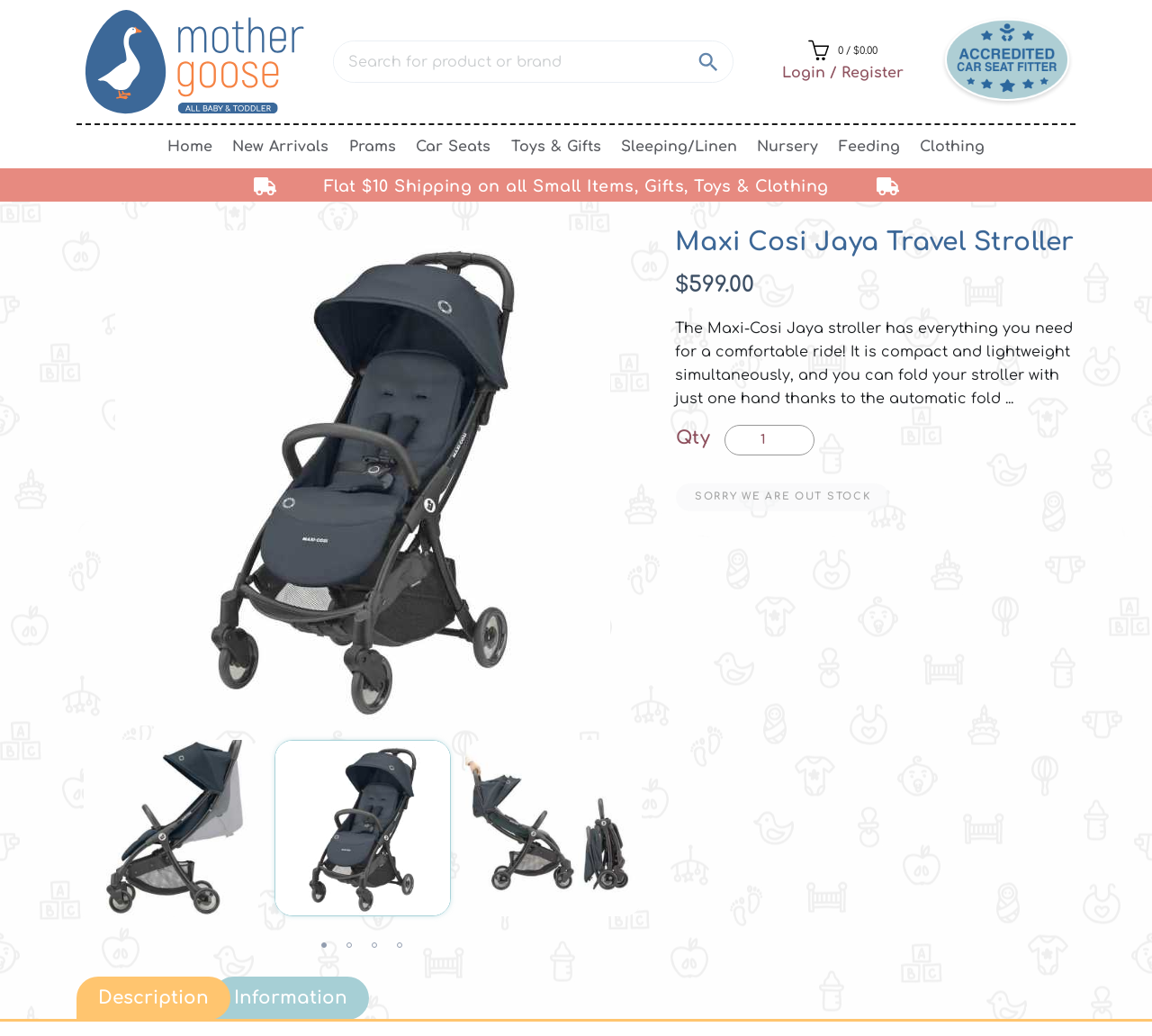Locate the bounding box of the UI element with the following description: "Sleeping/Linen".

[0.53, 0.121, 0.648, 0.163]